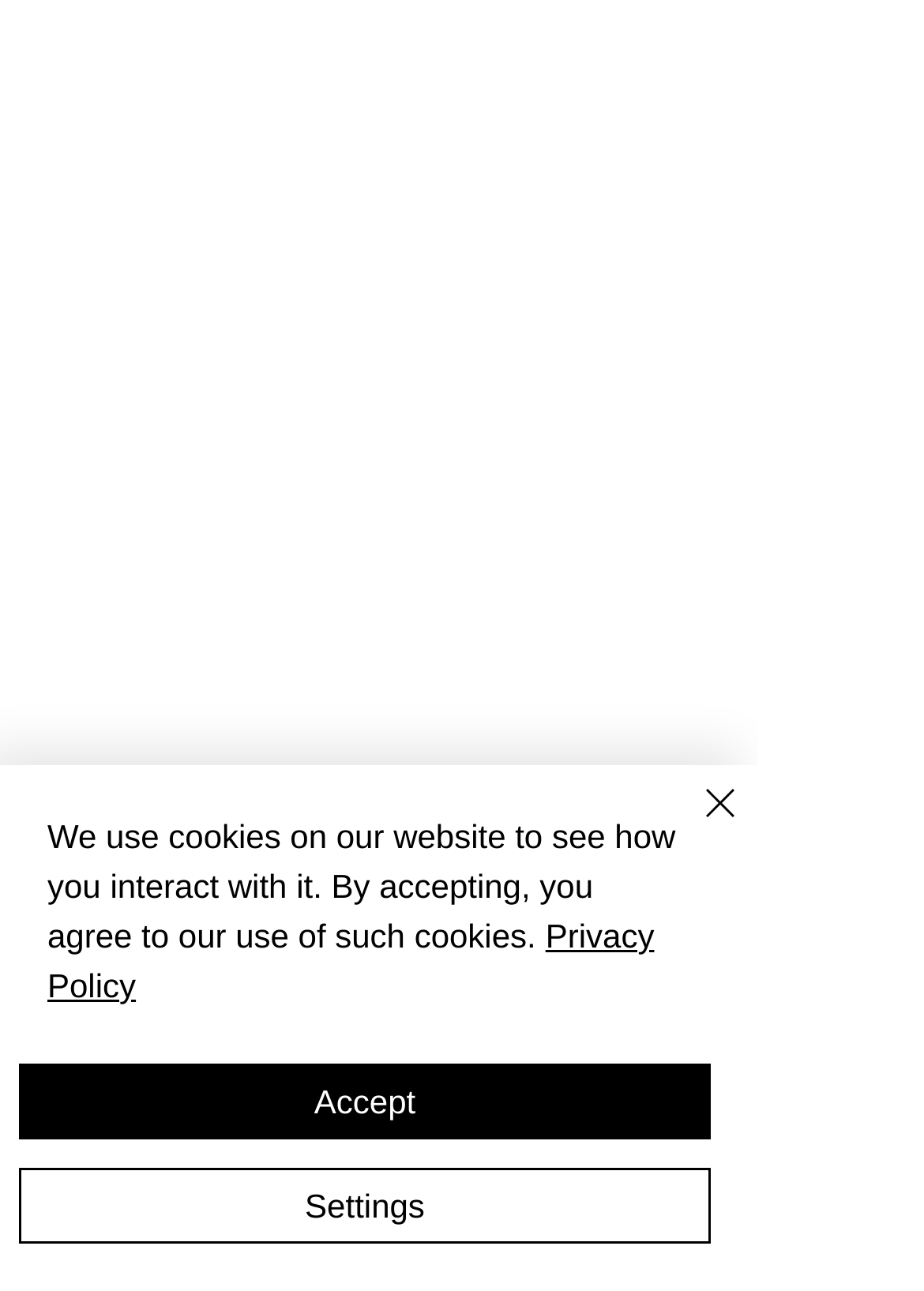What is the purpose of the alert?
Please use the visual content to give a single word or phrase answer.

To inform about cookie usage